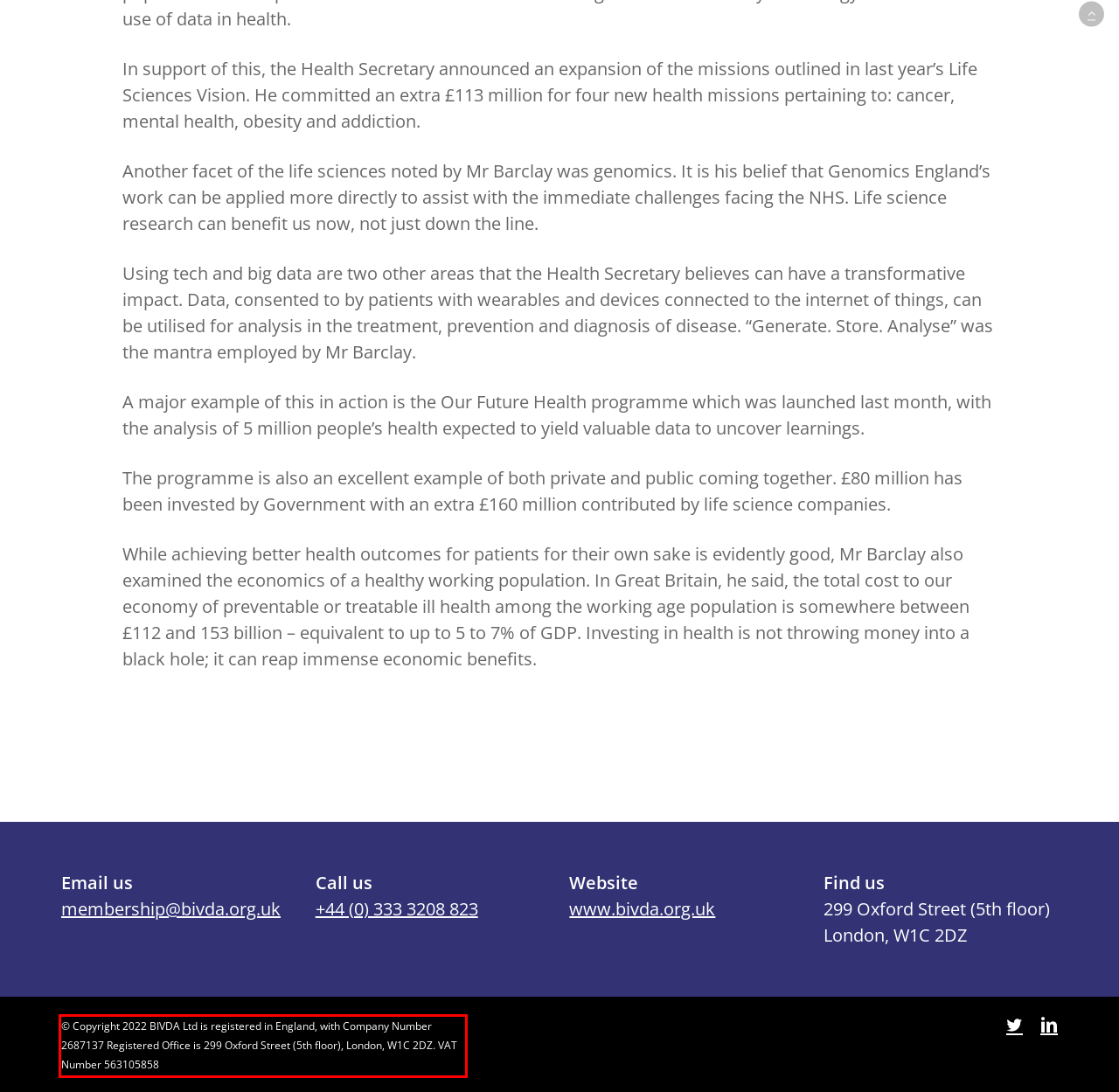You are provided with a screenshot of a webpage containing a red bounding box. Please extract the text enclosed by this red bounding box.

© Copyright 2022 BIVDA Ltd is registered in England, with Company Number 2687137 Registered Office is 299 Oxford Street (5th floor), London, W1C 2DZ. VAT Number 563105858